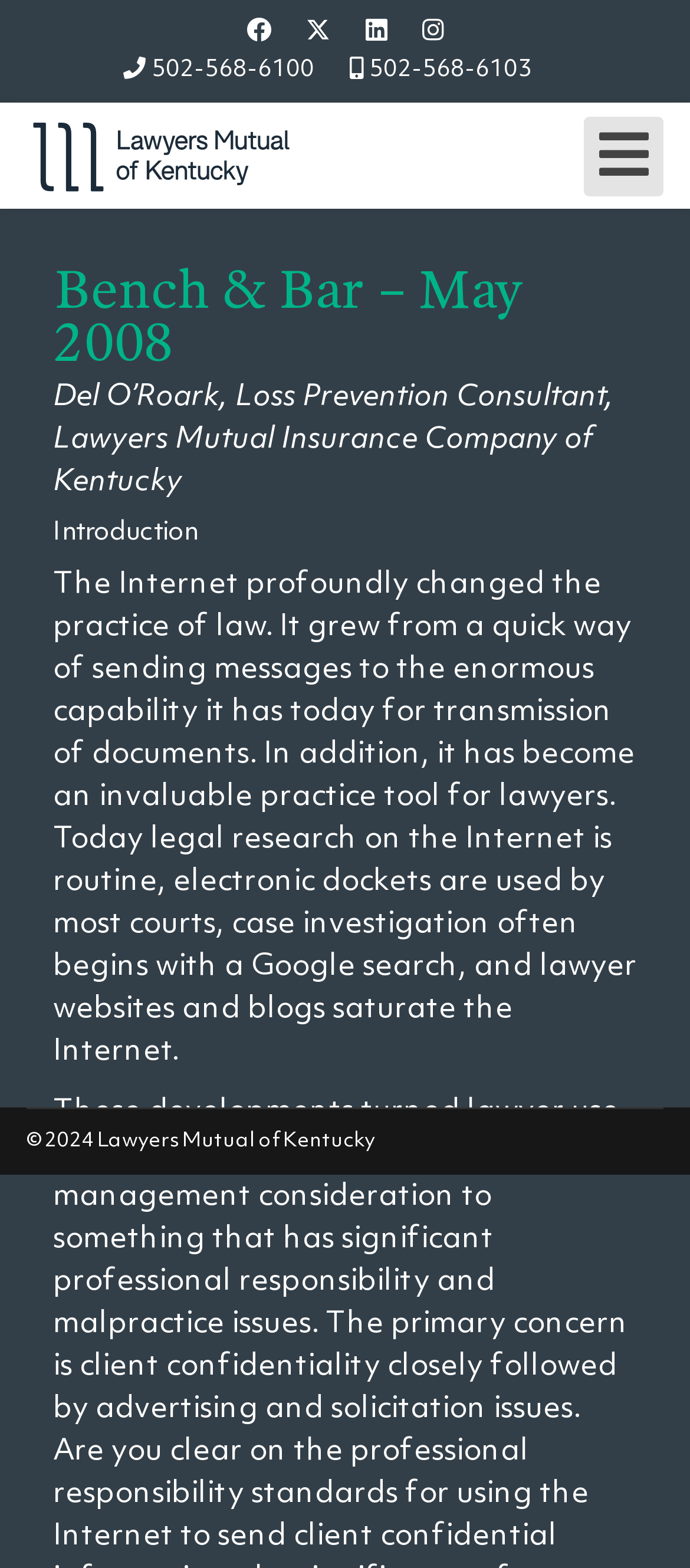What is the name of the author mentioned in the article?
Answer the question with a single word or phrase derived from the image.

Del O’Roark